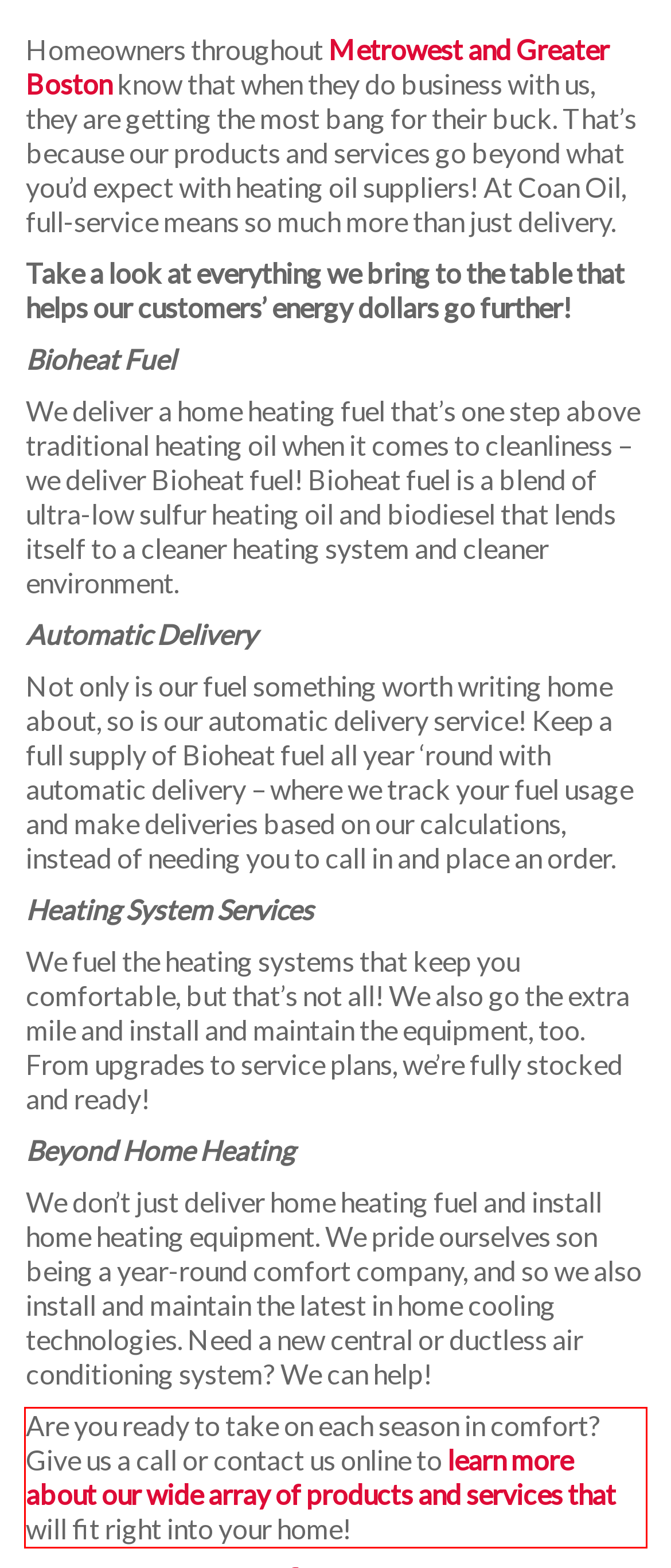Identify and transcribe the text content enclosed by the red bounding box in the given screenshot.

Are you ready to take on each season in comfort? Give us a call or contact us online to learn more about our wide array of products and services that will fit right into your home!